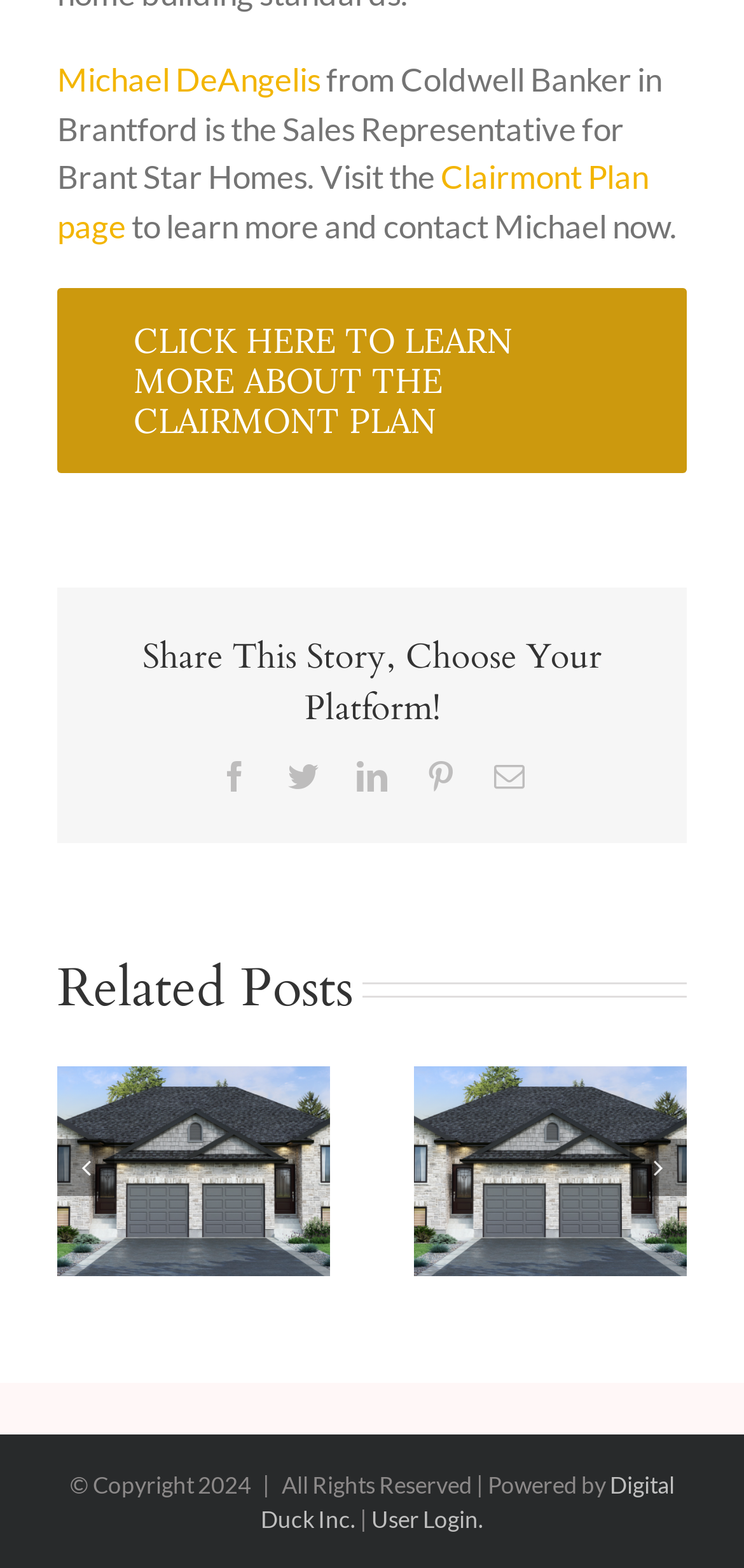Kindly provide the bounding box coordinates of the section you need to click on to fulfill the given instruction: "View related post about New Semi-Detached Homes For Sale In Waterford Right Now!".

[0.077, 0.731, 0.444, 0.757]